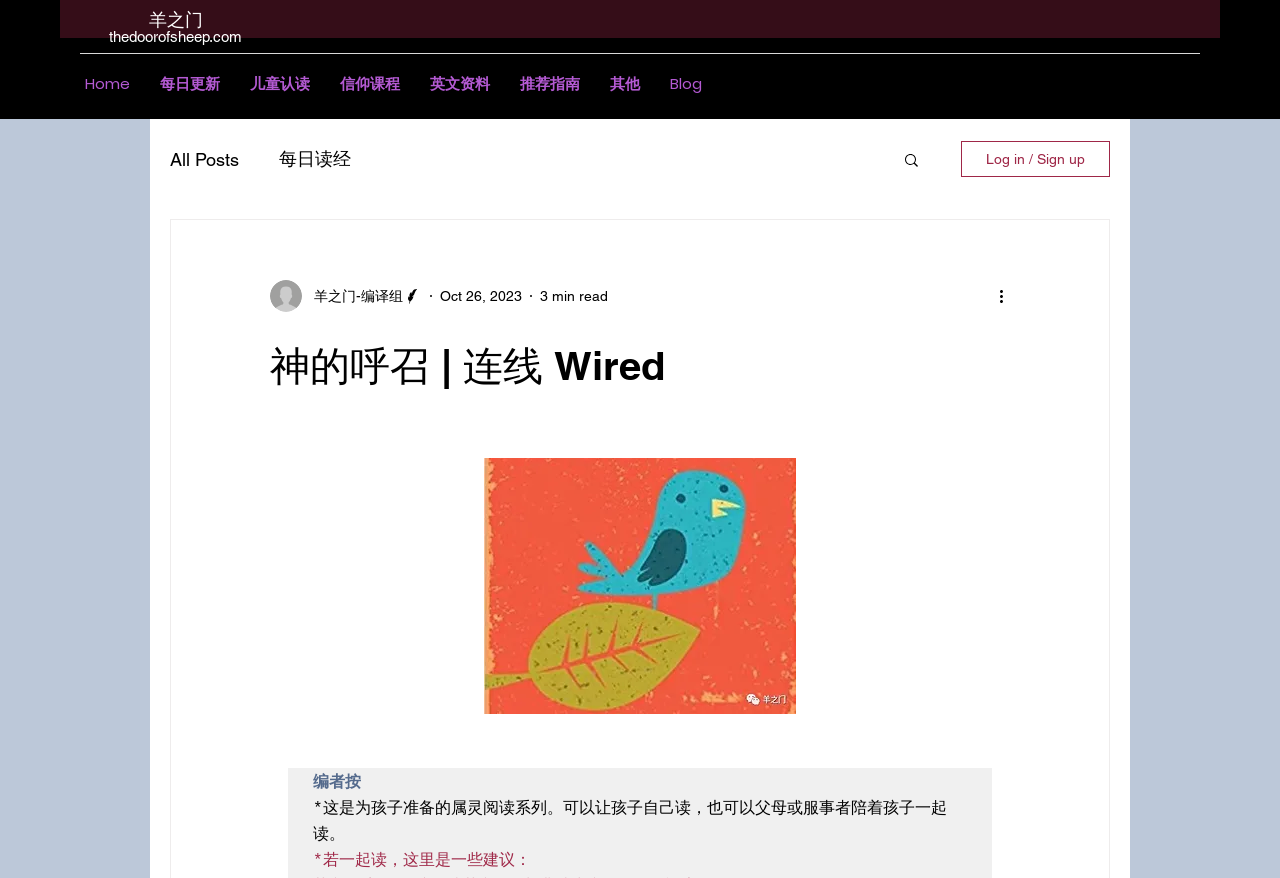What is the language of the reading series?
Provide a thorough and detailed answer to the question.

The webpage provides suggestions for reading the series in both English and Chinese environments, indicating that the series is available in both languages.